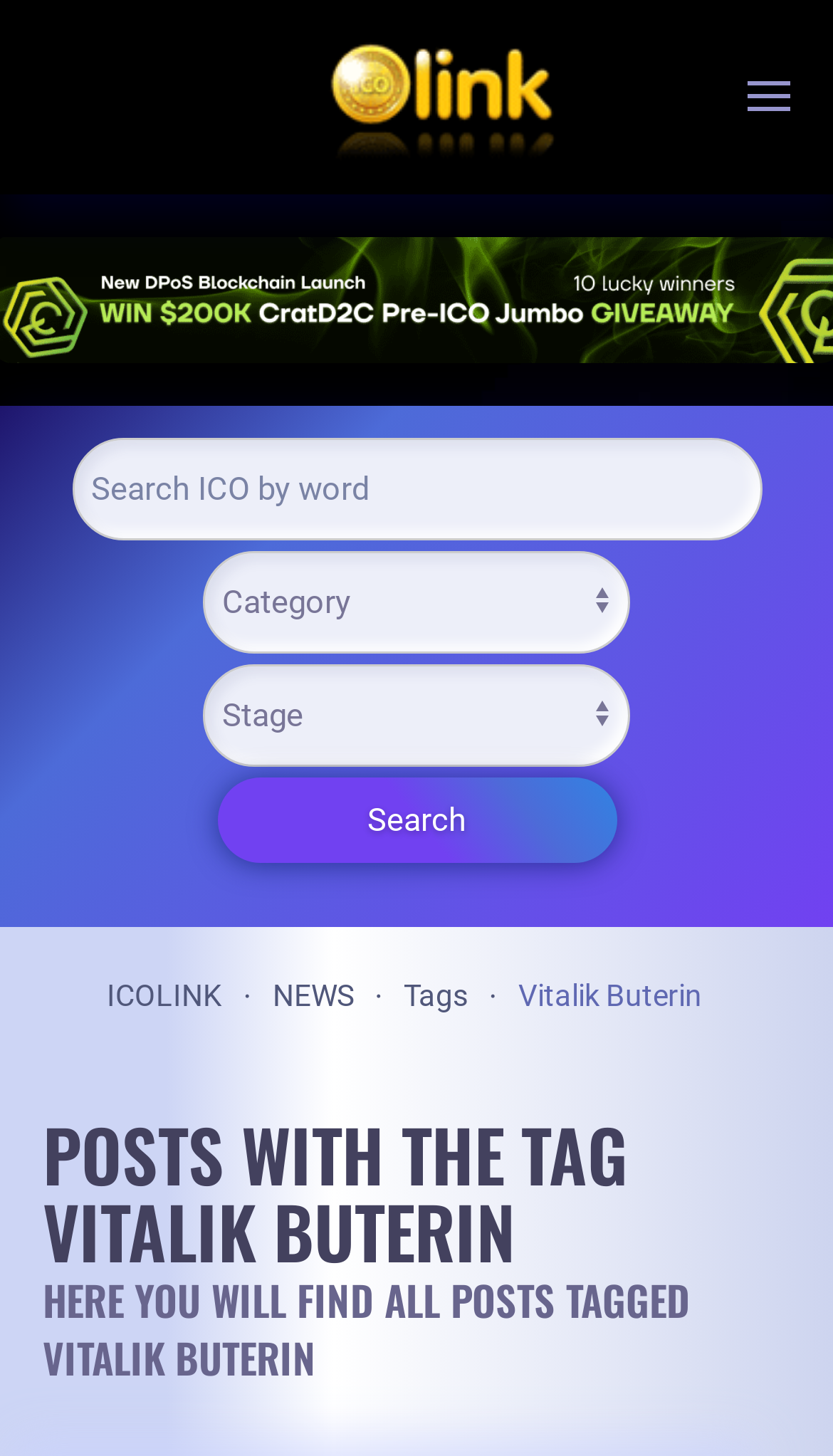Provide a thorough description of the webpage's content and layout.

The webpage is about Vitalik Buterin, a prominent Russian-Canadian computer programmer and co-founder of Ethereum. At the top left, there is a link to go "Back to home" accompanied by a small image. On the top right, there is a link to "Open Menu" with an icon. Below these links, there is a search bar with a textbox to input keywords, a category combobox, a type combobox, and a search button. 

On the bottom left, there are three links: "ICOLINK", "NEWS", and "Tags". To the right of these links, there is a static text "Vitalik Buterin". 

The main content of the webpage is divided into two sections. The first section has a heading "POSTS WITH THE TAG VITALIK BUTERIN" and the second section has a heading "HERE YOU WILL FIND ALL POSTS TAGGED VITALIK BUTERIN". These sections likely contain news articles or posts related to Vitalik Buterin.